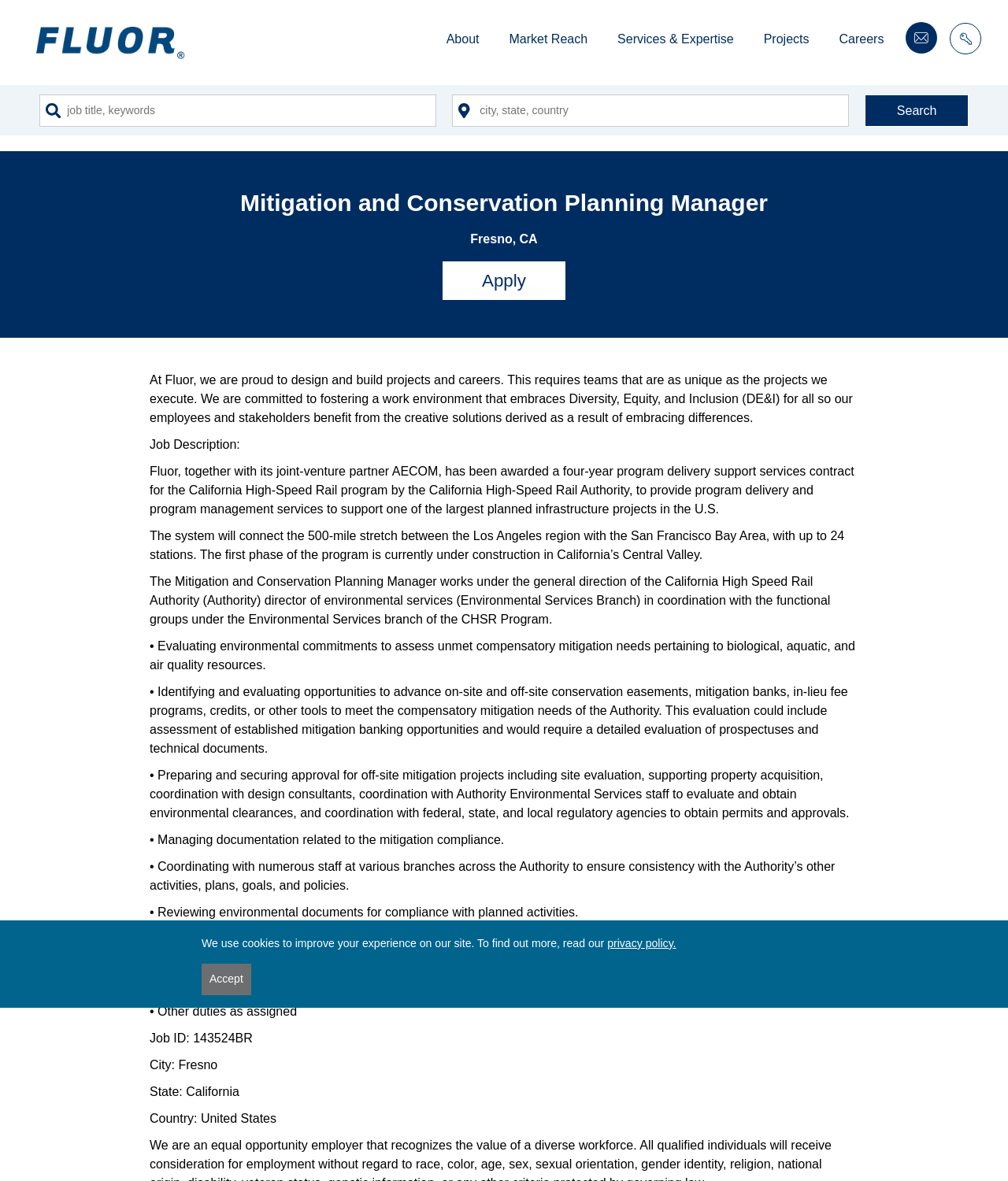Based on what you see in the screenshot, provide a thorough answer to this question: What is the company name of the job posting?

I found the company name by looking at the main heading of the webpage, which is 'Mitigation and Conservation Planning Manager | Fluor'. The company name is the second part of the heading.